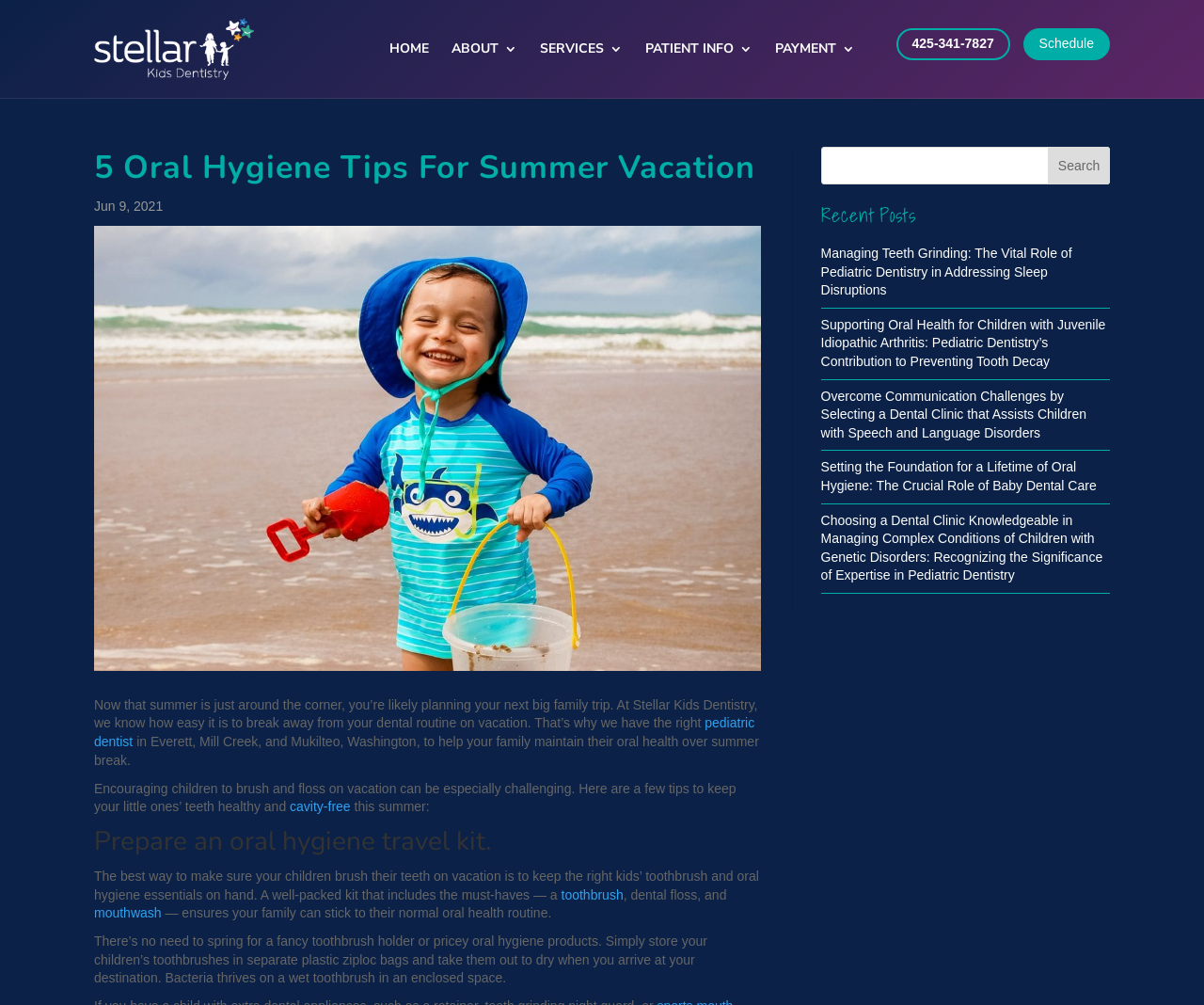Can you find and generate the webpage's heading?

5 Oral Hygiene Tips For Summer Vacation